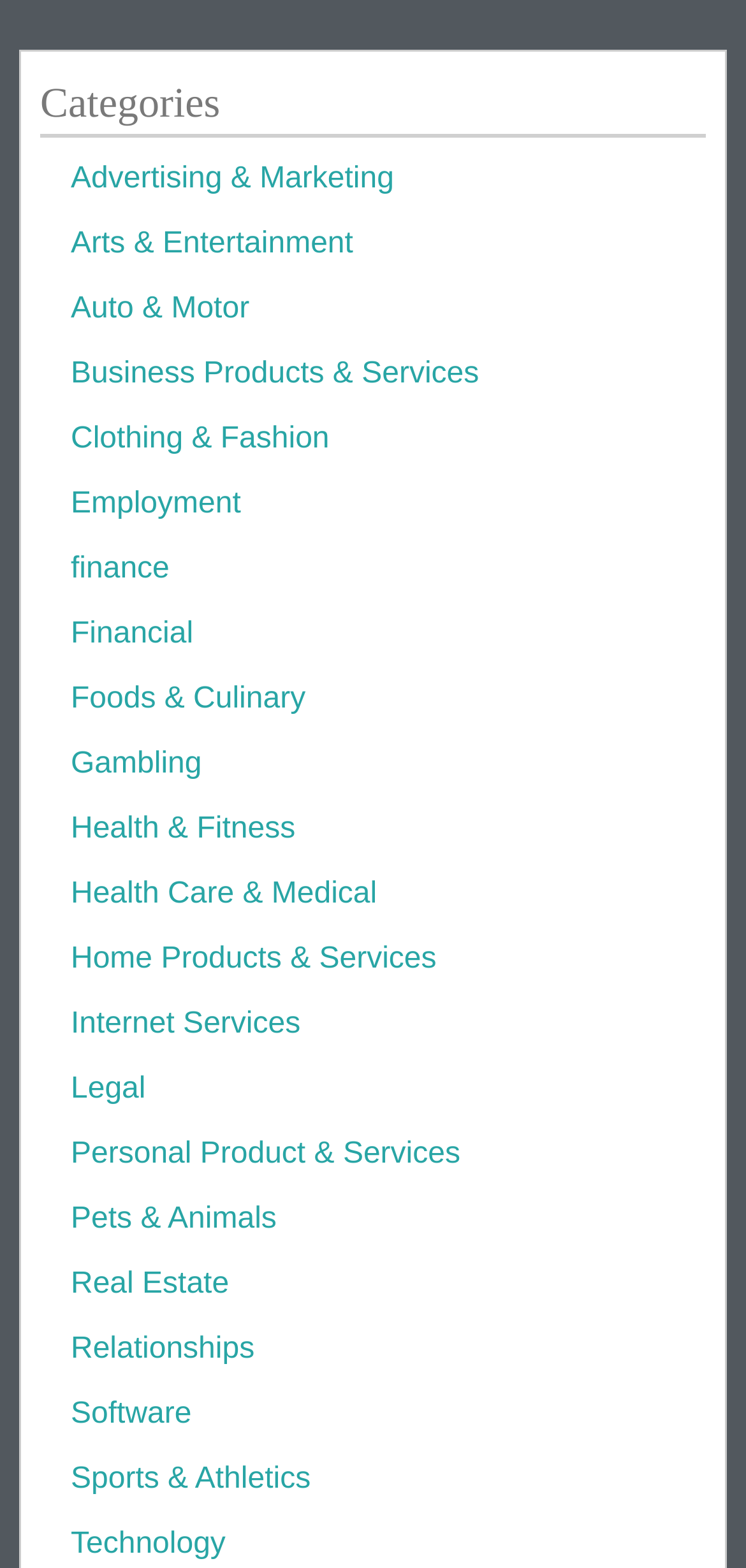For the given element description 유튜브 홈, determine the bounding box coordinates of the UI element. The coordinates should follow the format (top-left x, top-left y, bottom-right x, bottom-right y) and be within the range of 0 to 1.

None